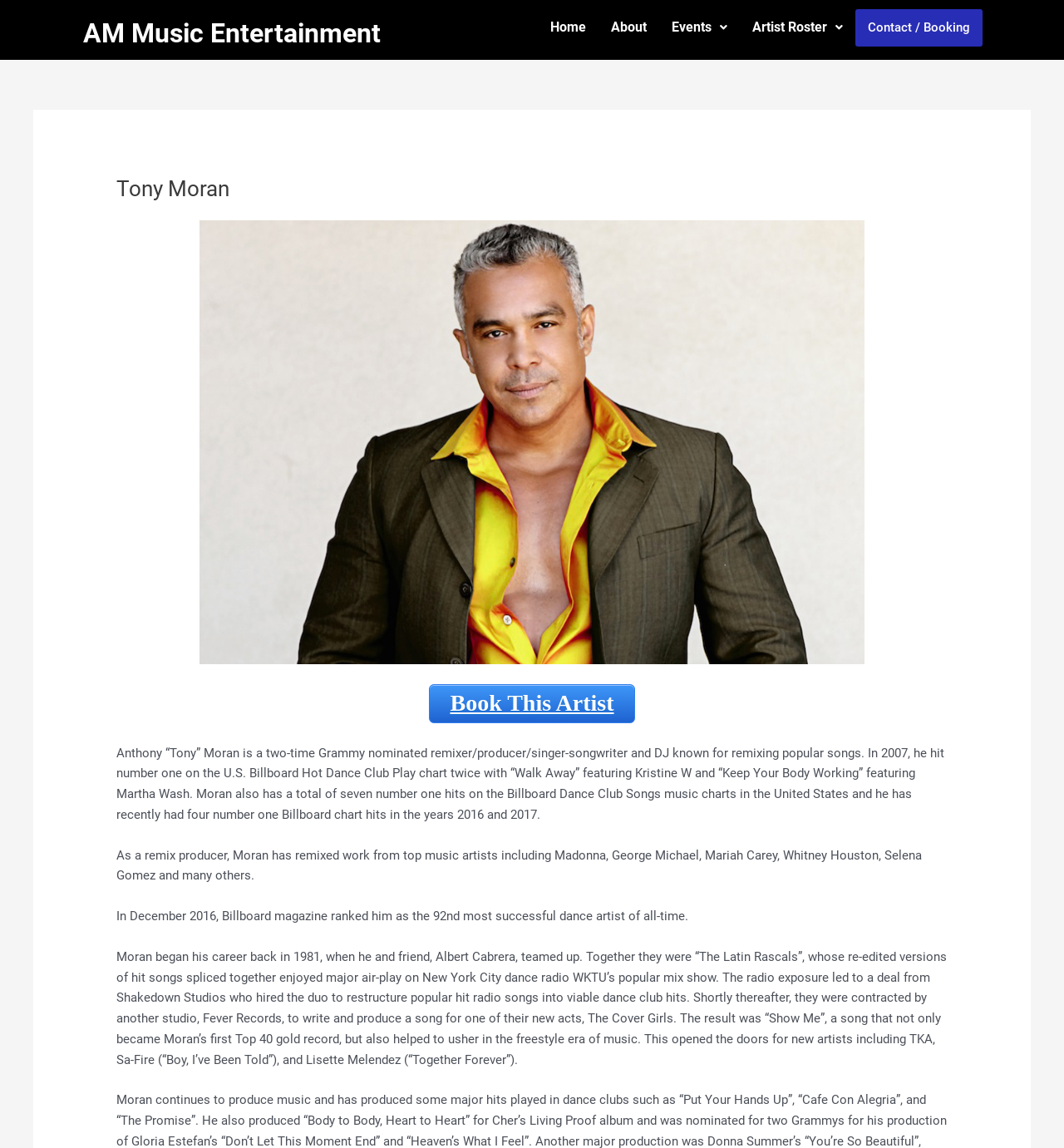Find the bounding box coordinates of the element you need to click on to perform this action: 'Learn more about Tony Moran'. The coordinates should be represented by four float values between 0 and 1, in the format [left, top, right, bottom].

[0.109, 0.192, 0.891, 0.579]